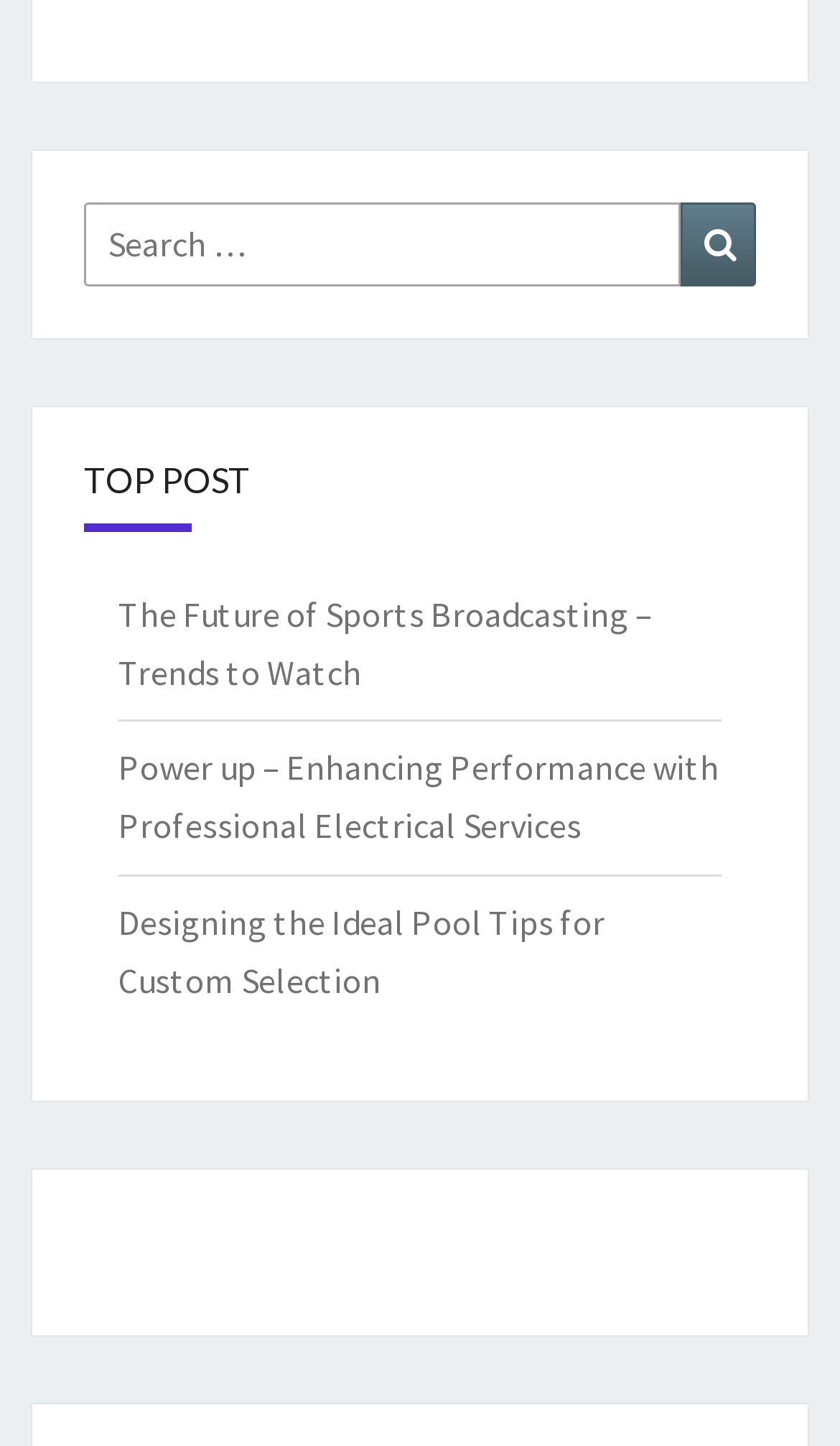How many post links are displayed?
Please look at the screenshot and answer using one word or phrase.

3